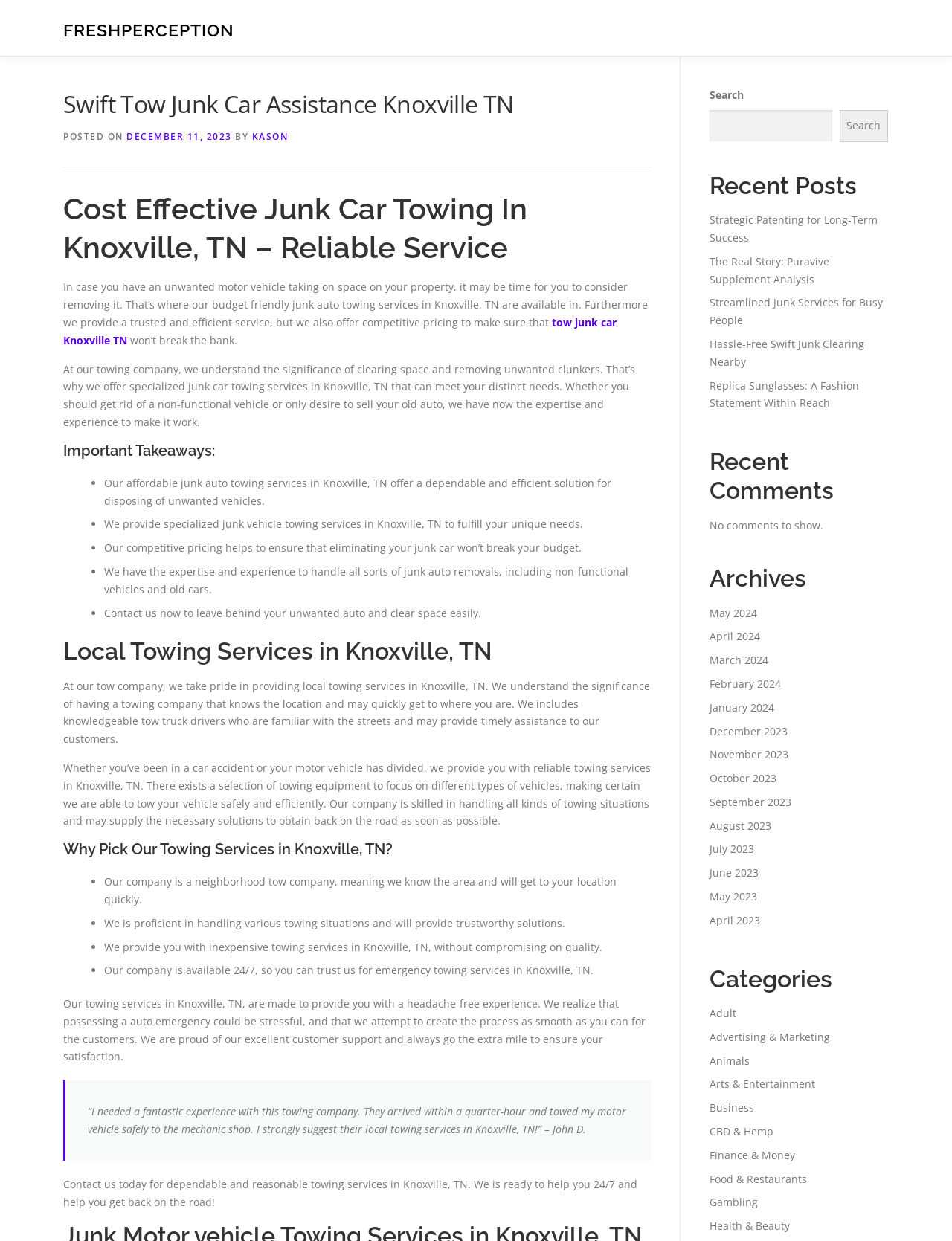Construct a thorough caption encompassing all aspects of the webpage.

This webpage is about Swift Tow Junk Car Assistance in Knoxville, TN, and it appears to be a service-based website. At the top, there are links to "FRESHPERCEPTION", "Contact", and "Privacy Policy". Below that, there is a header section with the title "Swift Tow Junk Car Assistance Knoxville TN" and a posted date of December 11, 2023. 

The main content of the webpage is divided into several sections. The first section discusses the cost-effective junk car towing services offered by the company, highlighting their reliable and efficient service, competitive pricing, and expertise in handling various types of junk car removals. 

The next section is titled "Important Takeaways" and lists four key points about the company's services, including their dependable and efficient solution, specialized junk vehicle towing, competitive pricing, and expertise in handling all sorts of junk auto removals.

Following that, there are sections on "Local Towing Services in Knoxville, TN", "Why Pick Our Towing Services in Knoxville, TN?", and a customer testimonial. The "Local Towing Services" section emphasizes the company's knowledge of the local area and their ability to provide timely assistance. The "Why Pick Our Towing Services" section lists four reasons, including their local expertise, proficiency in handling various towing situations, affordable pricing, and 24/7 availability.

On the right side of the webpage, there are several sections, including "Recent Posts", "Recent Comments", "Archives", and "Categories". The "Recent Posts" section lists five links to different articles, while the "Recent Comments" section indicates that there are no comments to show. The "Archives" section lists links to different months from May 2024 to June 2023, and the "Categories" section lists links to various categories, including Adult, Advertising & Marketing, Animals, and more.